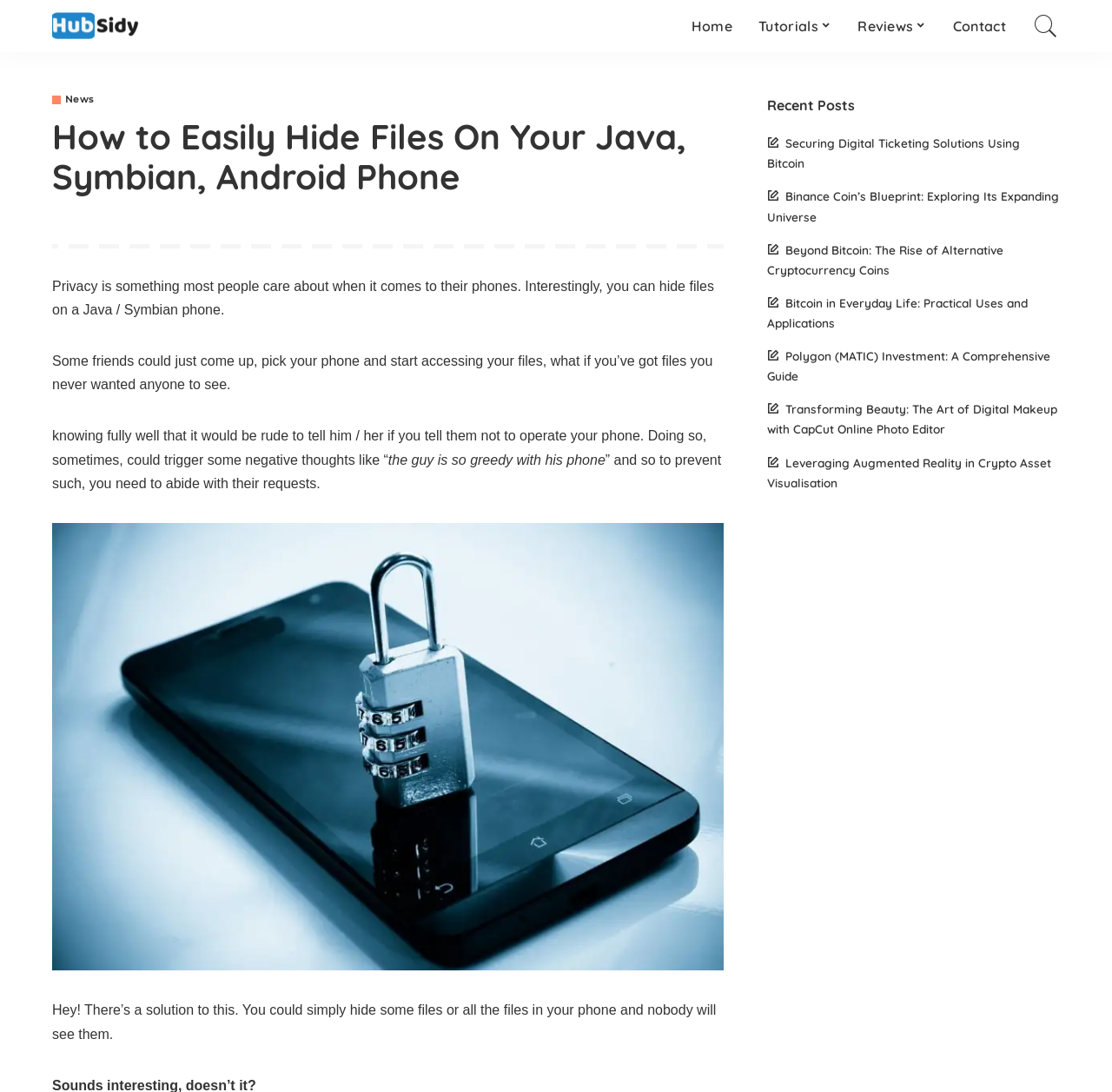What is the category of the recent posts section?
Carefully examine the image and provide a detailed answer to the question.

The recent posts section on the webpage appears to be related to cryptocurrency and technology, with topics such as Bitcoin, digital ticketing solutions, and augmented reality in crypto asset visualization.